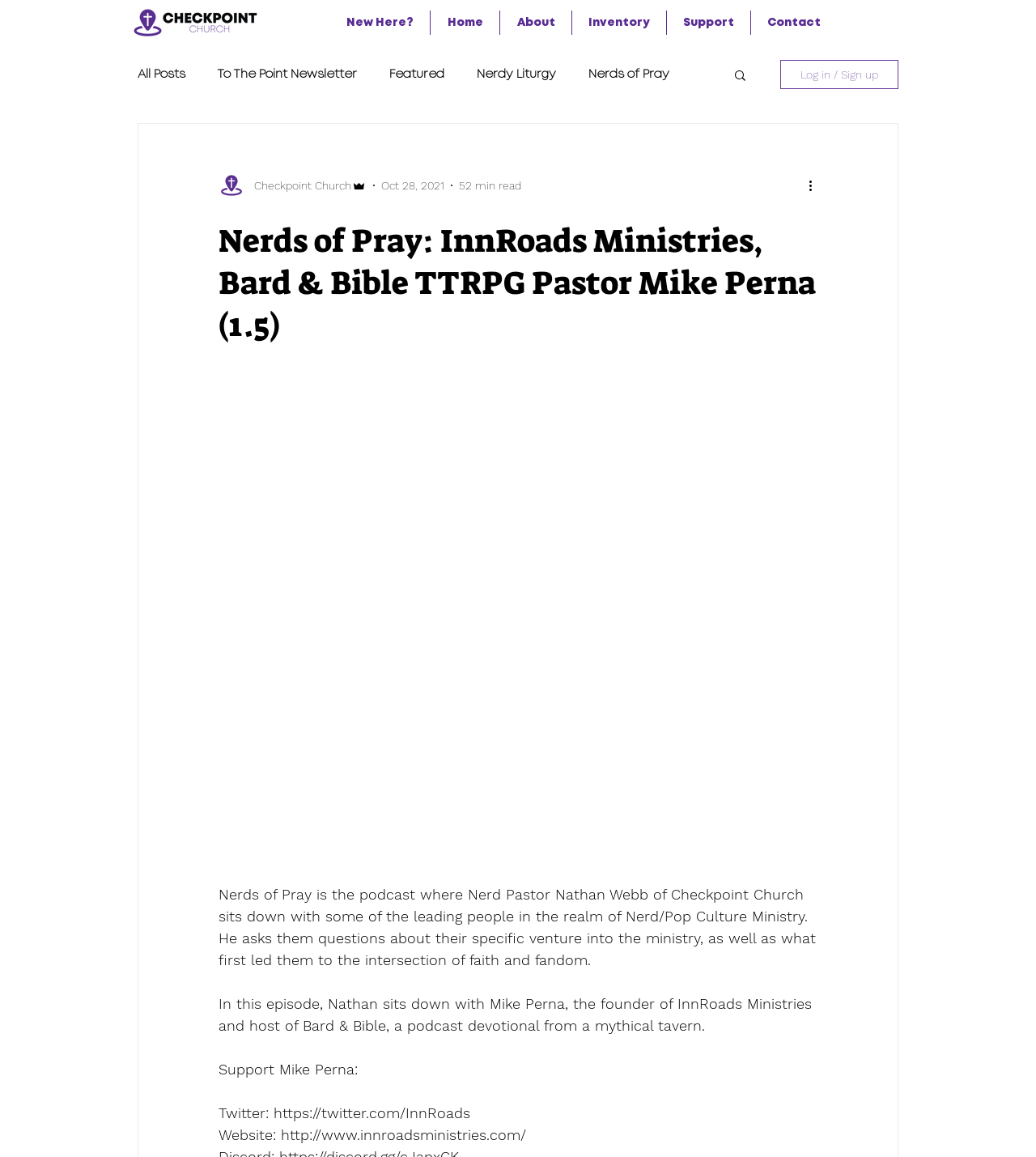Based on the image, give a detailed response to the question: What is the name of the church mentioned in the webpage?

I found the answer by reading the text in the webpage, which mentions 'Nerd Pastor Nathan Webb of Checkpoint Church'.